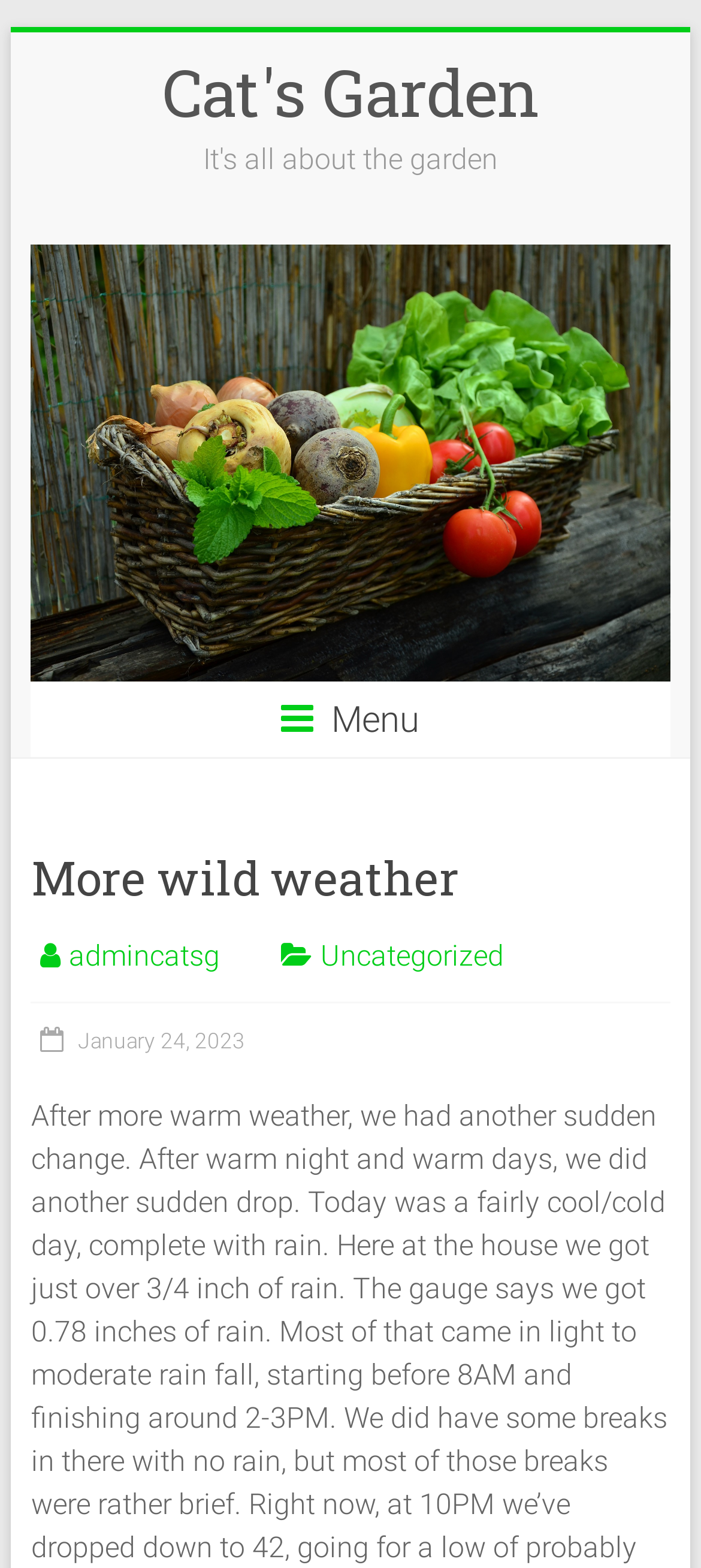Use the details in the image to answer the question thoroughly: 
What is the text of the skip link?

The link element with the text 'Skip to content' is present at the top of the page, indicating that it is a skip link for accessibility purposes.